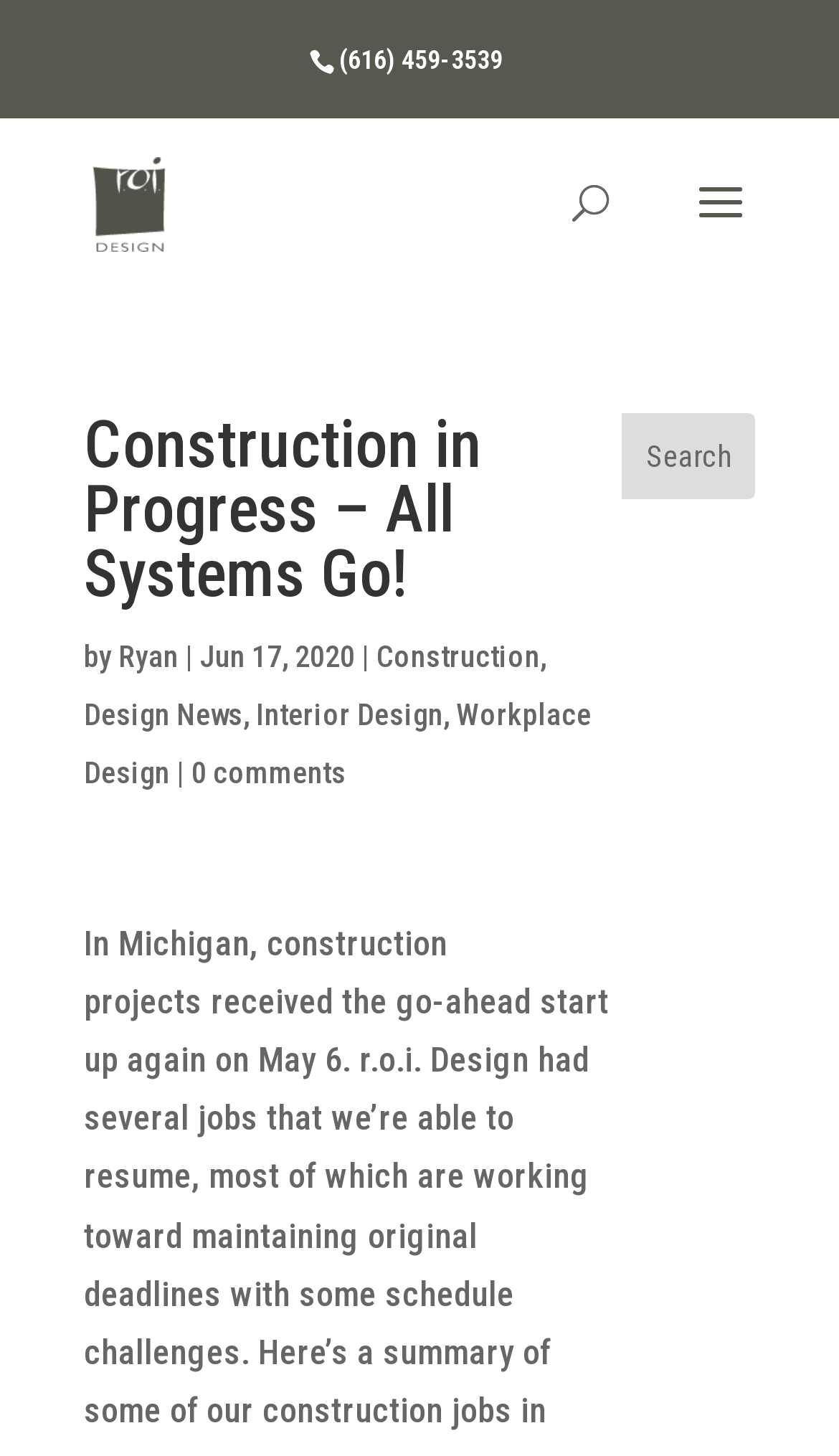Determine the bounding box coordinates for the area that should be clicked to carry out the following instruction: "click on the Search button".

[0.742, 0.284, 0.9, 0.343]